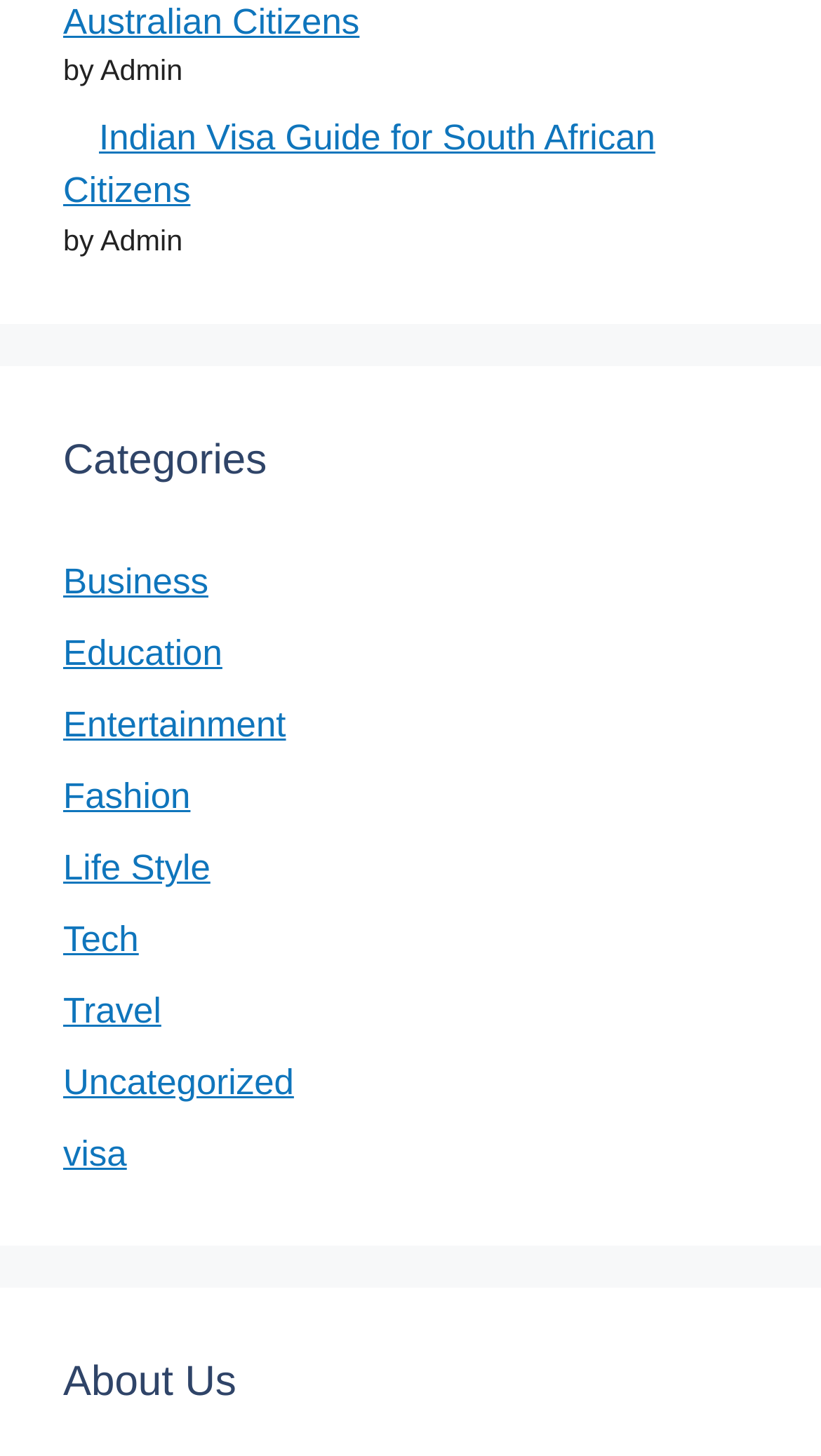Please determine the bounding box coordinates of the clickable area required to carry out the following instruction: "Click on Indian Visa Guide for South African Citizens". The coordinates must be four float numbers between 0 and 1, represented as [left, top, right, bottom].

[0.077, 0.08, 0.798, 0.145]